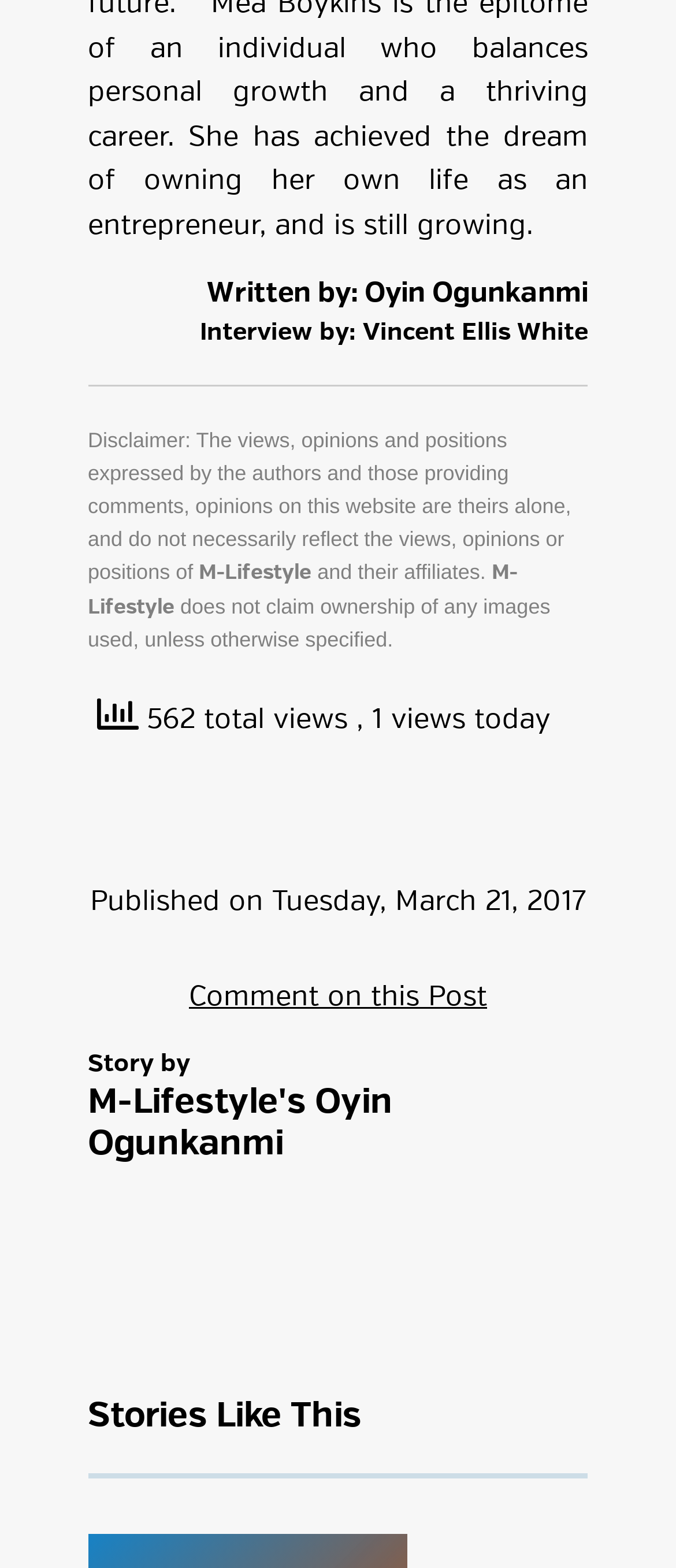Using the elements shown in the image, answer the question comprehensively: What is the date of publication?

The date of publication is mentioned in the FooterAsNonLandmark section at the bottom of the webpage, which includes the day 'Tuesday', month 'March', and year '2017'.